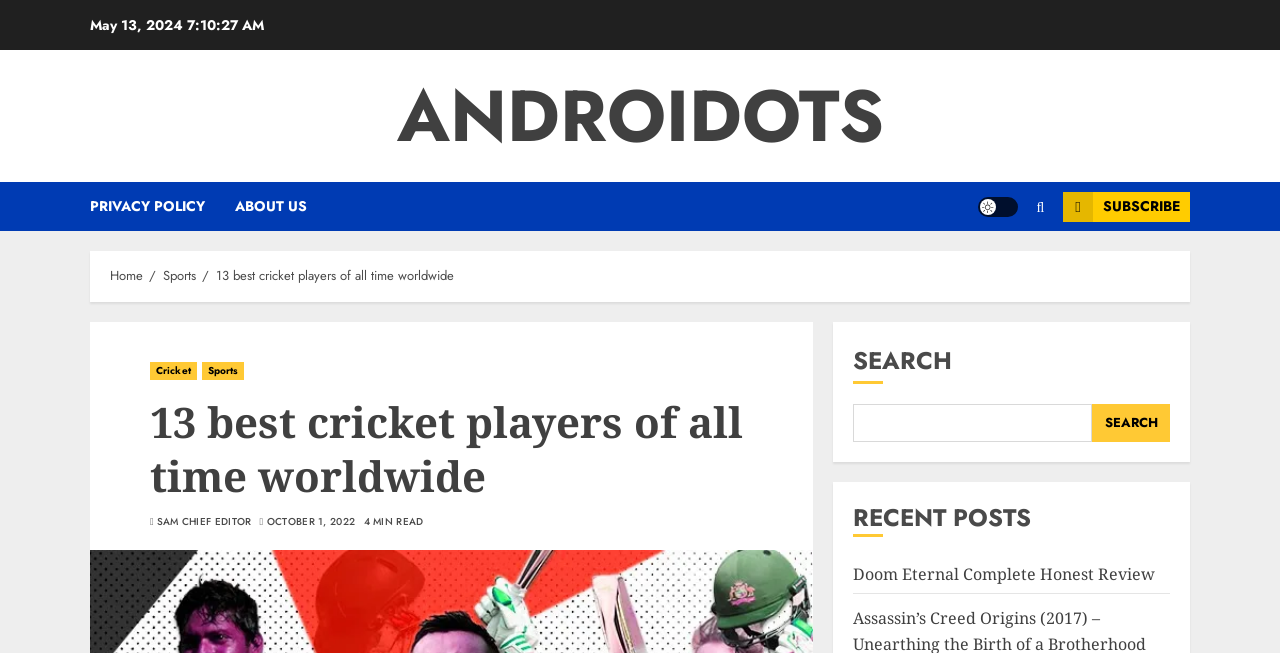Determine the bounding box coordinates for the area you should click to complete the following instruction: "search for cricket players".

[0.667, 0.619, 0.853, 0.677]